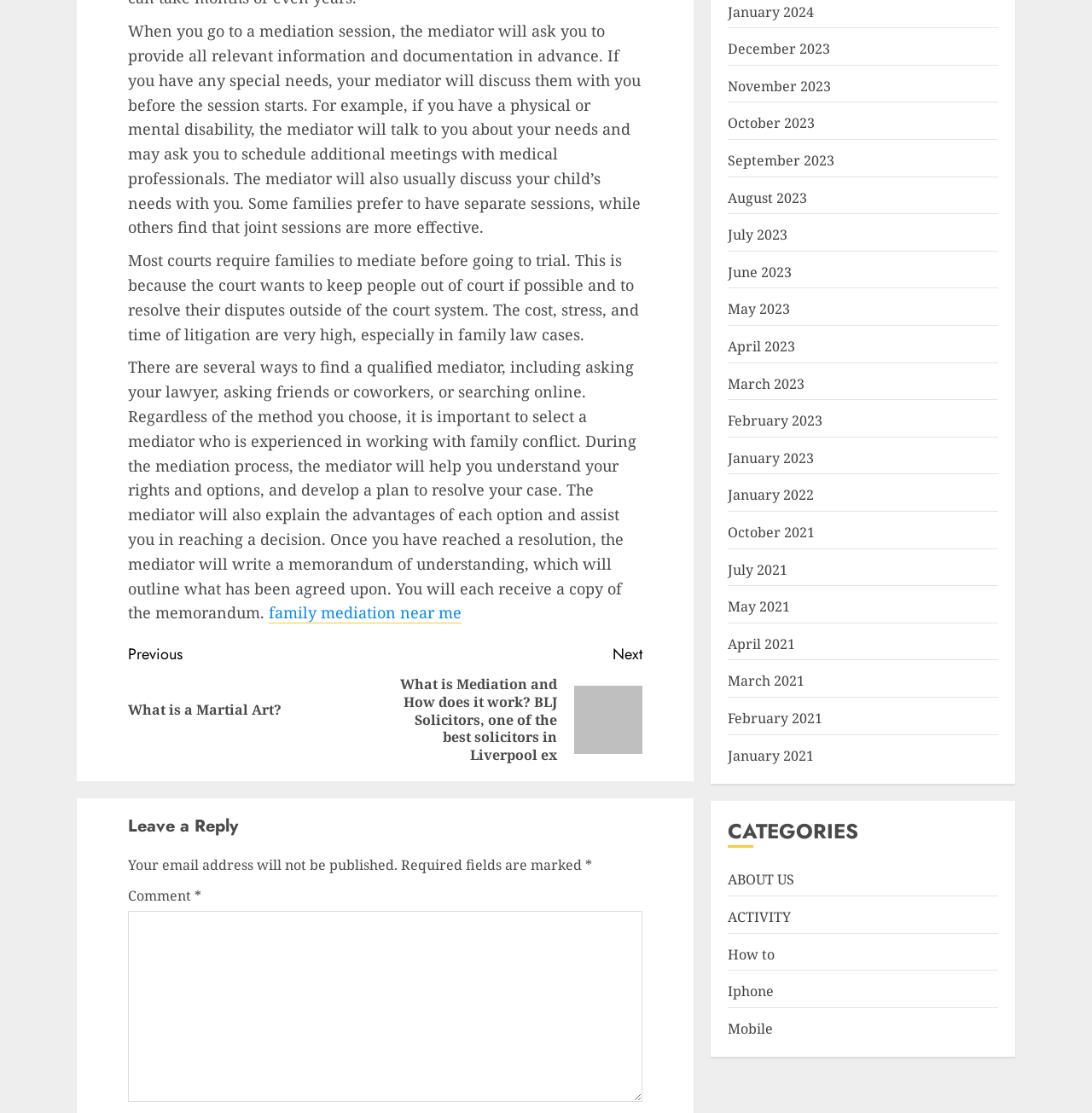Identify the bounding box coordinates of the element that should be clicked to fulfill this task: "Click on 'family mediation near me'". The coordinates should be provided as four float numbers between 0 and 1, i.e., [left, top, right, bottom].

[0.246, 0.541, 0.423, 0.56]